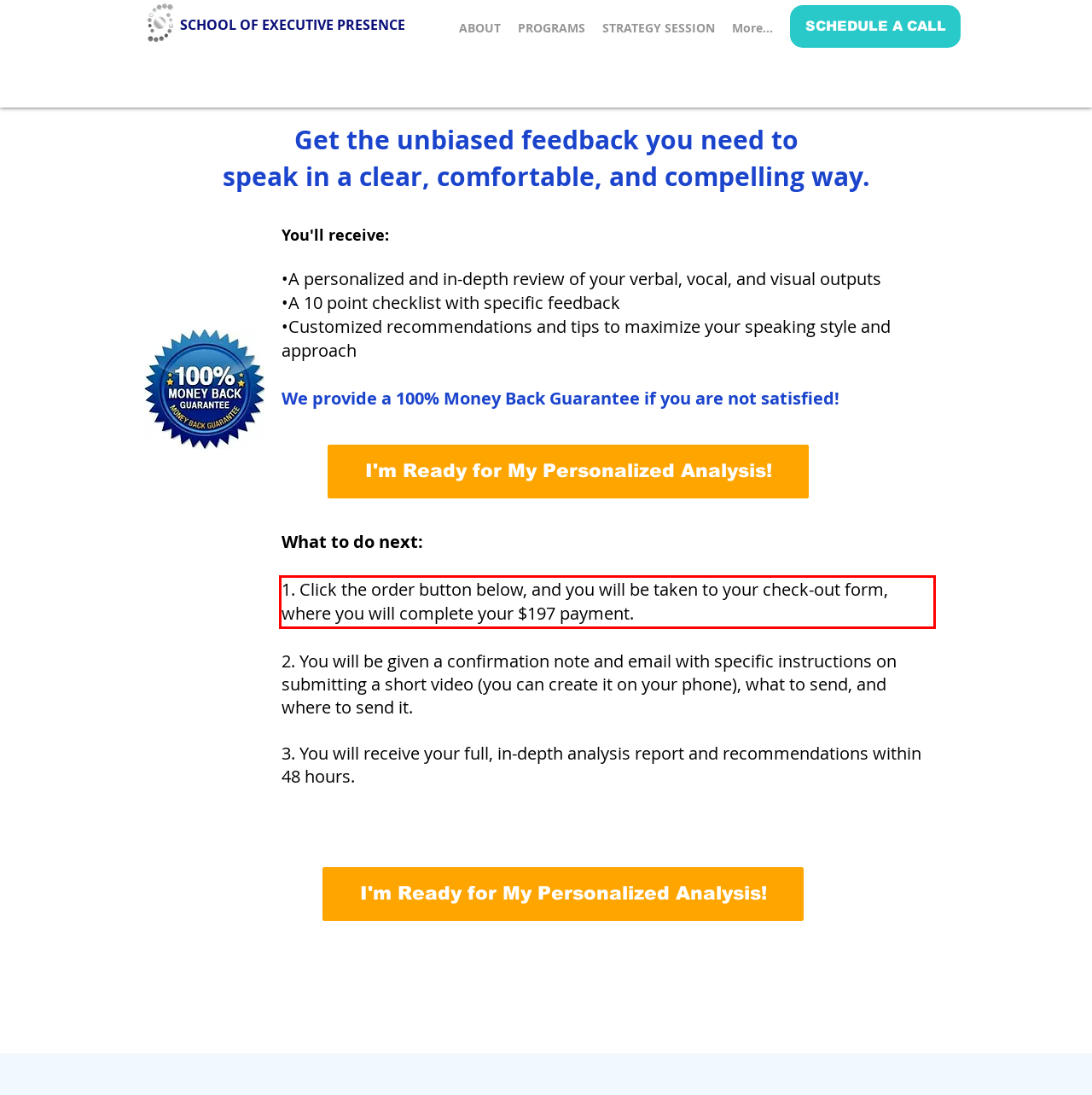Extract and provide the text found inside the red rectangle in the screenshot of the webpage.

1. Click the order button below, and you will be taken to your check-out form, where you will complete your $197 payment.